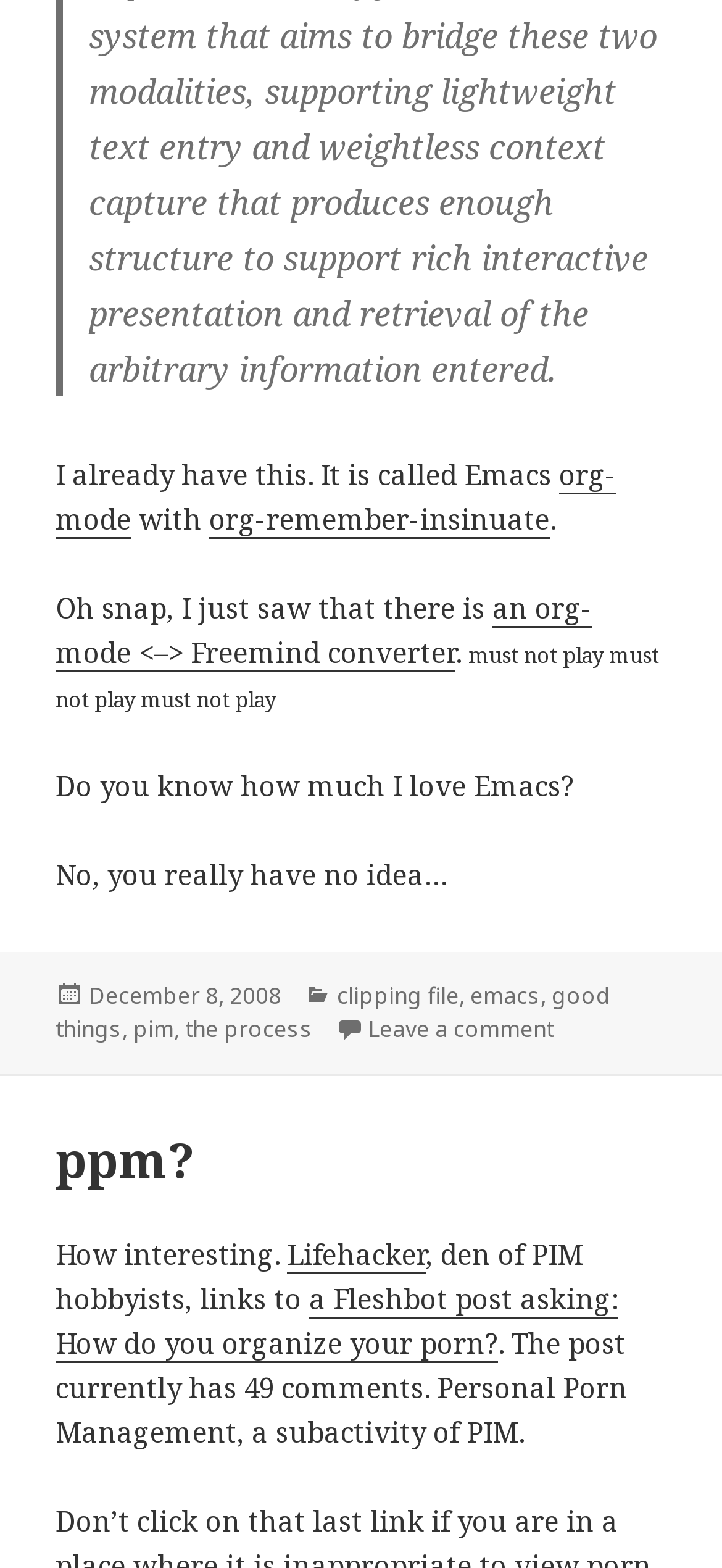Please identify the bounding box coordinates of the clickable element to fulfill the following instruction: "Visit Water Damage Restoration". The coordinates should be four float numbers between 0 and 1, i.e., [left, top, right, bottom].

None